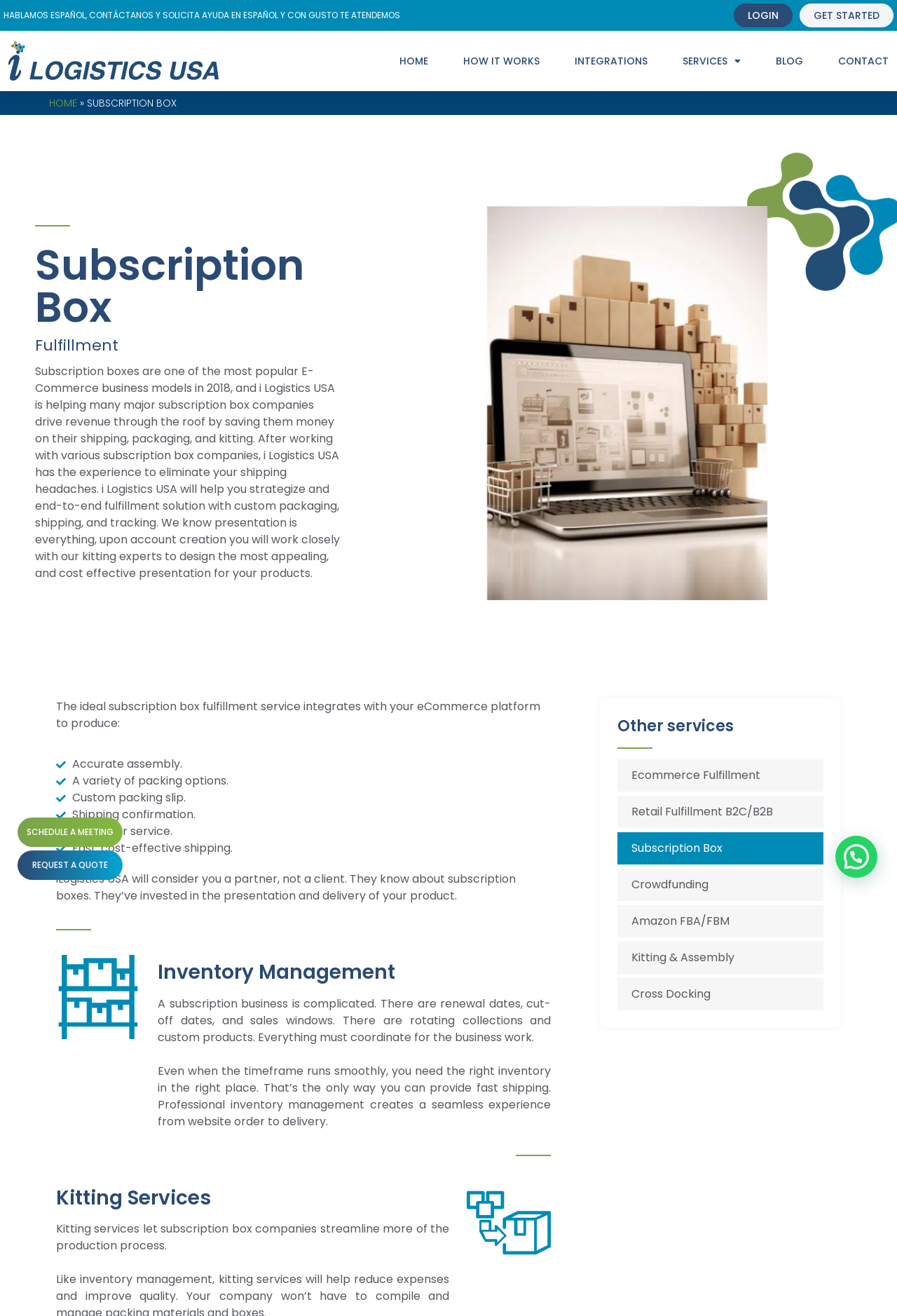Locate the bounding box coordinates of the UI element described by: "REQUEST A QUOTE". Provide the coordinates as four float numbers between 0 and 1, formatted as [left, top, right, bottom].

[0.02, 0.646, 0.137, 0.669]